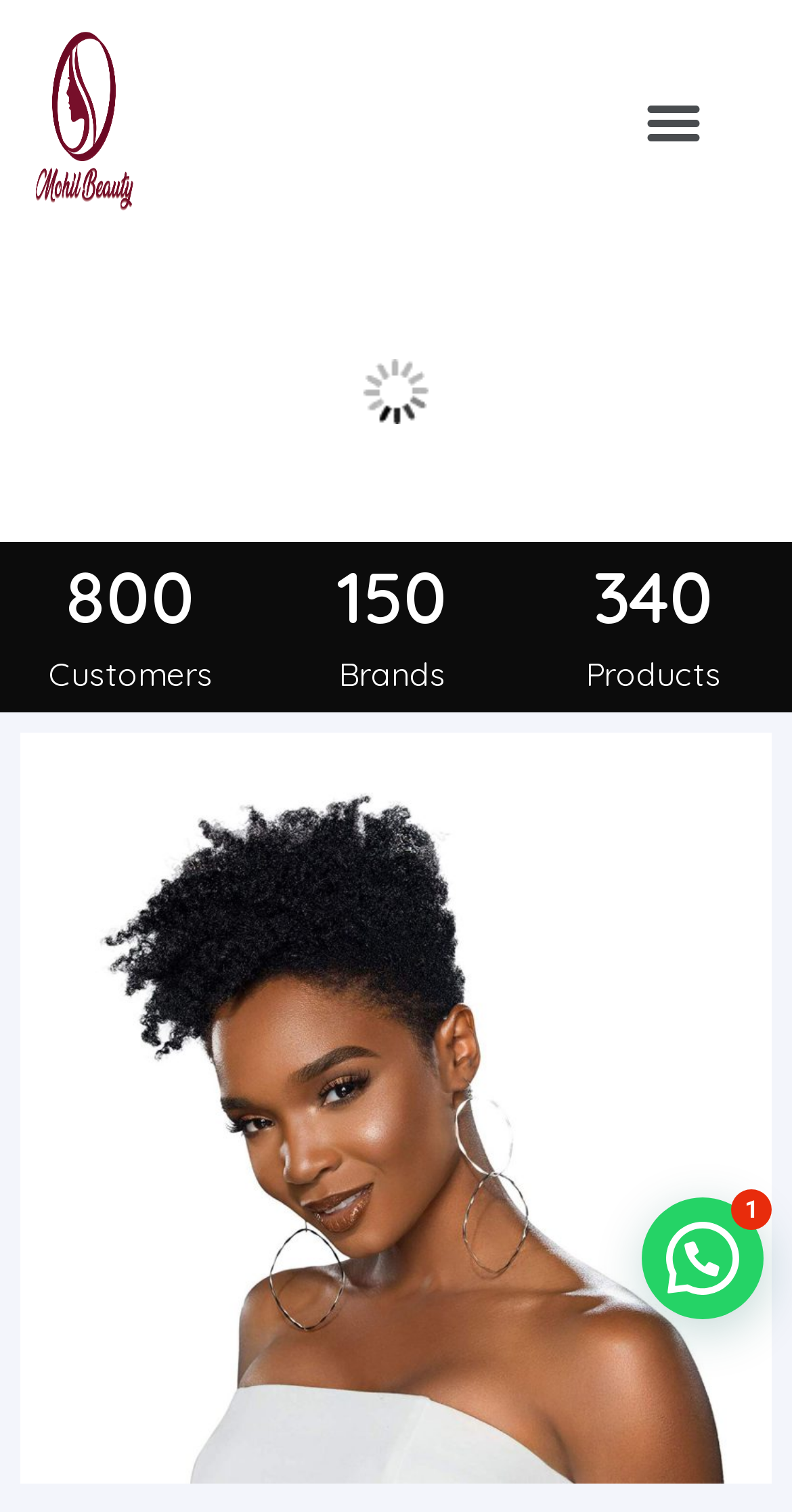Analyze the image and answer the question with as much detail as possible: 
What is the number of customers?

The number of customers is mentioned in the menu toggle section, which is indicated by the static text '800'.